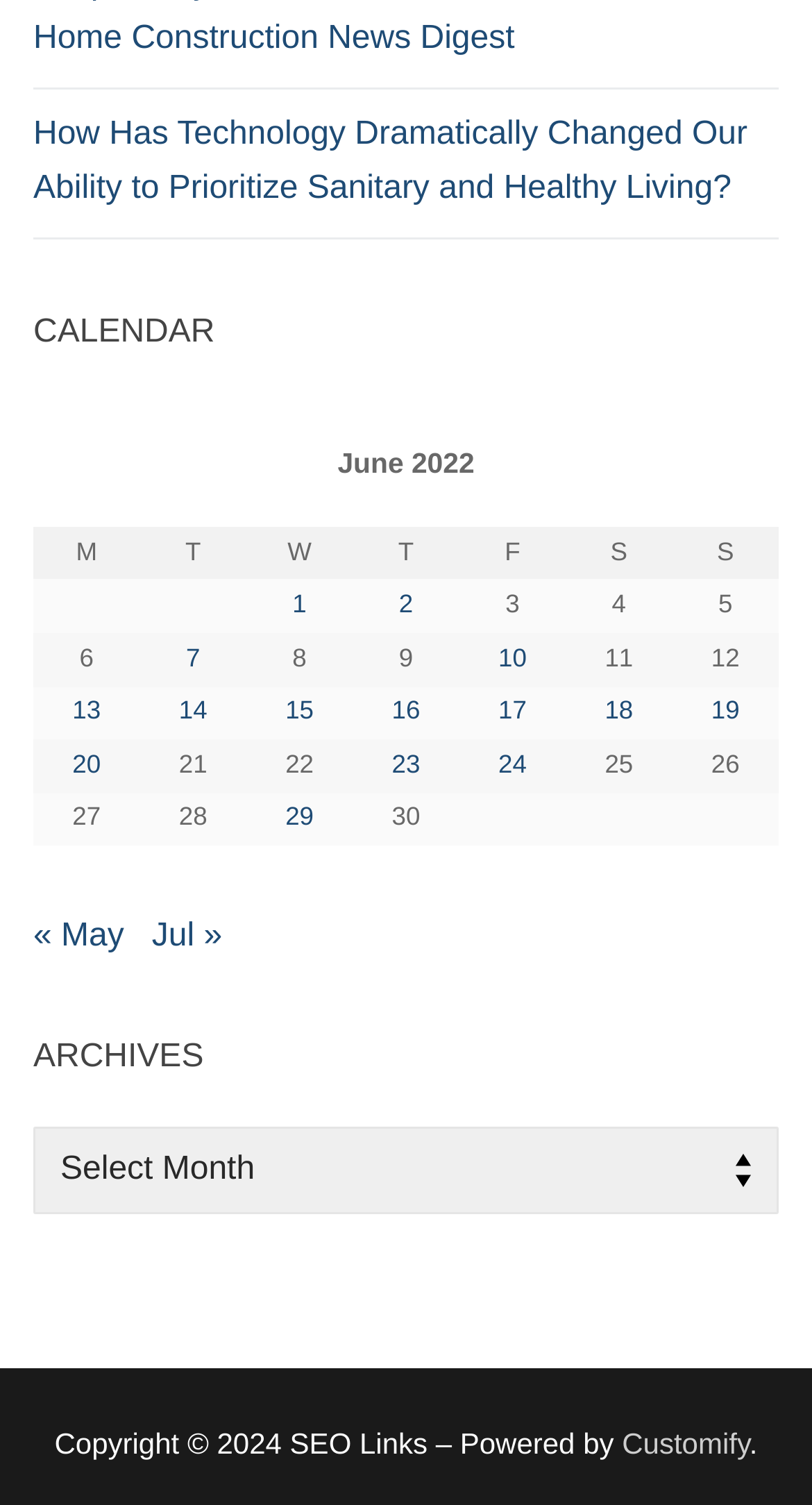Bounding box coordinates are to be given in the format (top-left x, top-left y, bottom-right x, bottom-right y). All values must be floating point numbers between 0 and 1. Provide the bounding box coordinate for the UI element described as: Customify

[0.766, 0.948, 0.923, 0.97]